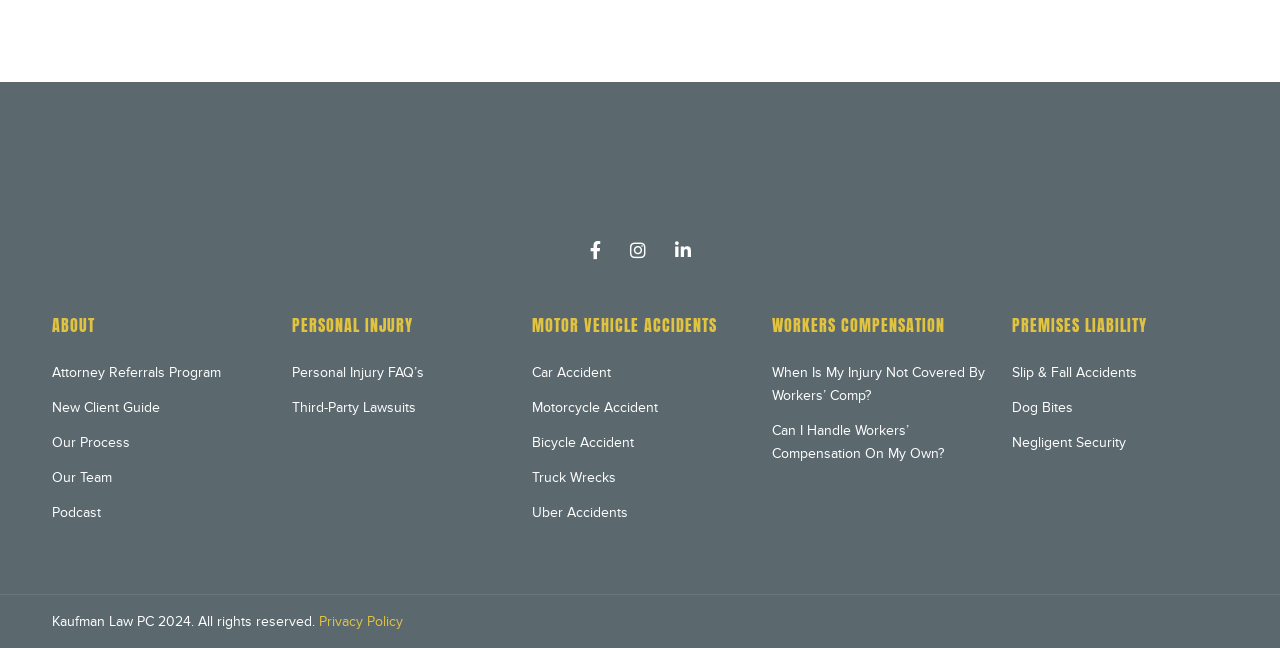Please provide a comprehensive answer to the question below using the information from the image: What is the last link listed under Premises Liability?

Under the heading 'PREMISES LIABILITY', there are three links listed, which are 'Slip & Fall Accidents', 'Dog Bites', and 'Negligent Security'. Therefore, the last link listed is 'Negligent Security'.